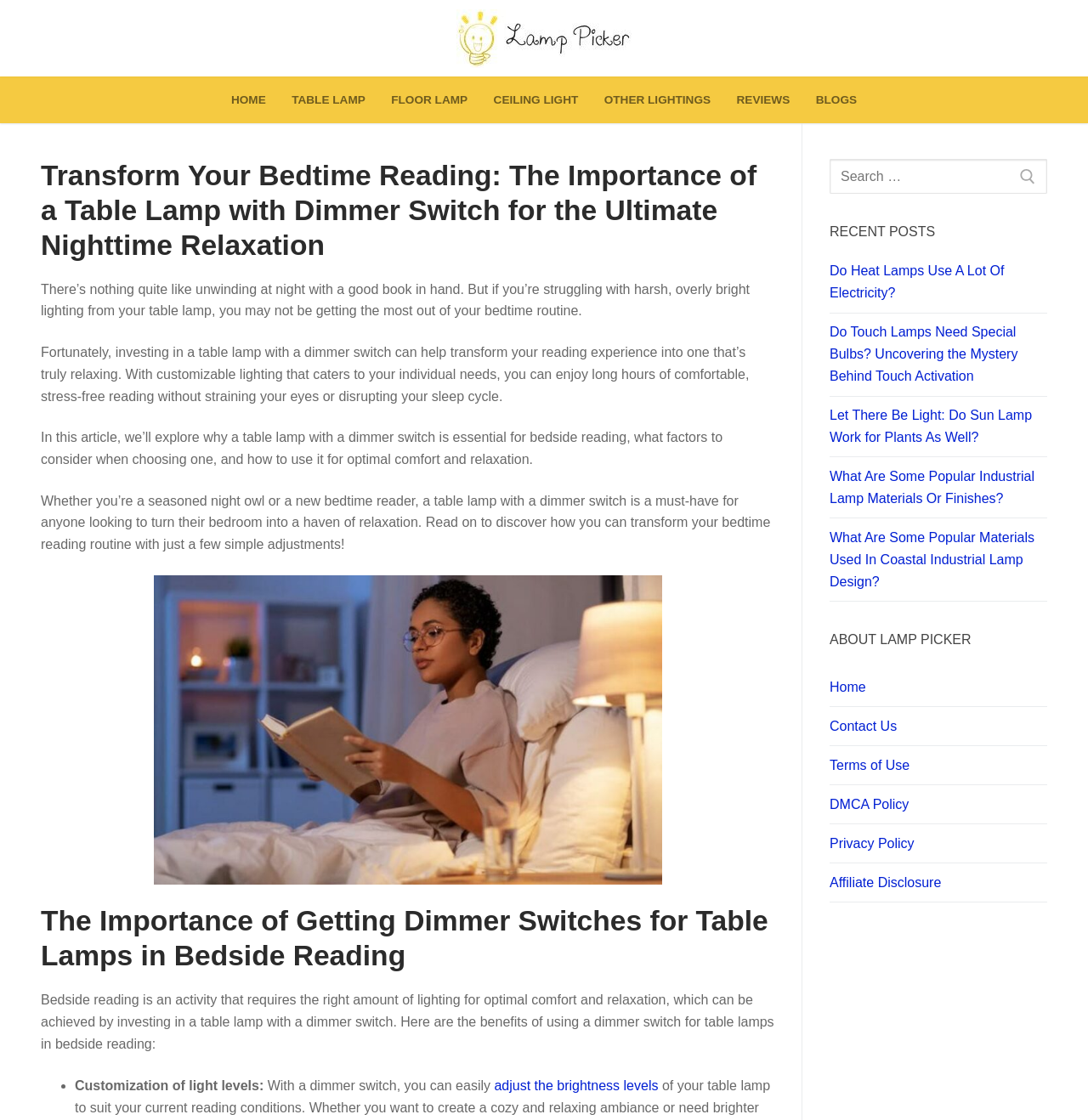What is the name of the website?
Answer with a single word or phrase, using the screenshot for reference.

Lamp Picker